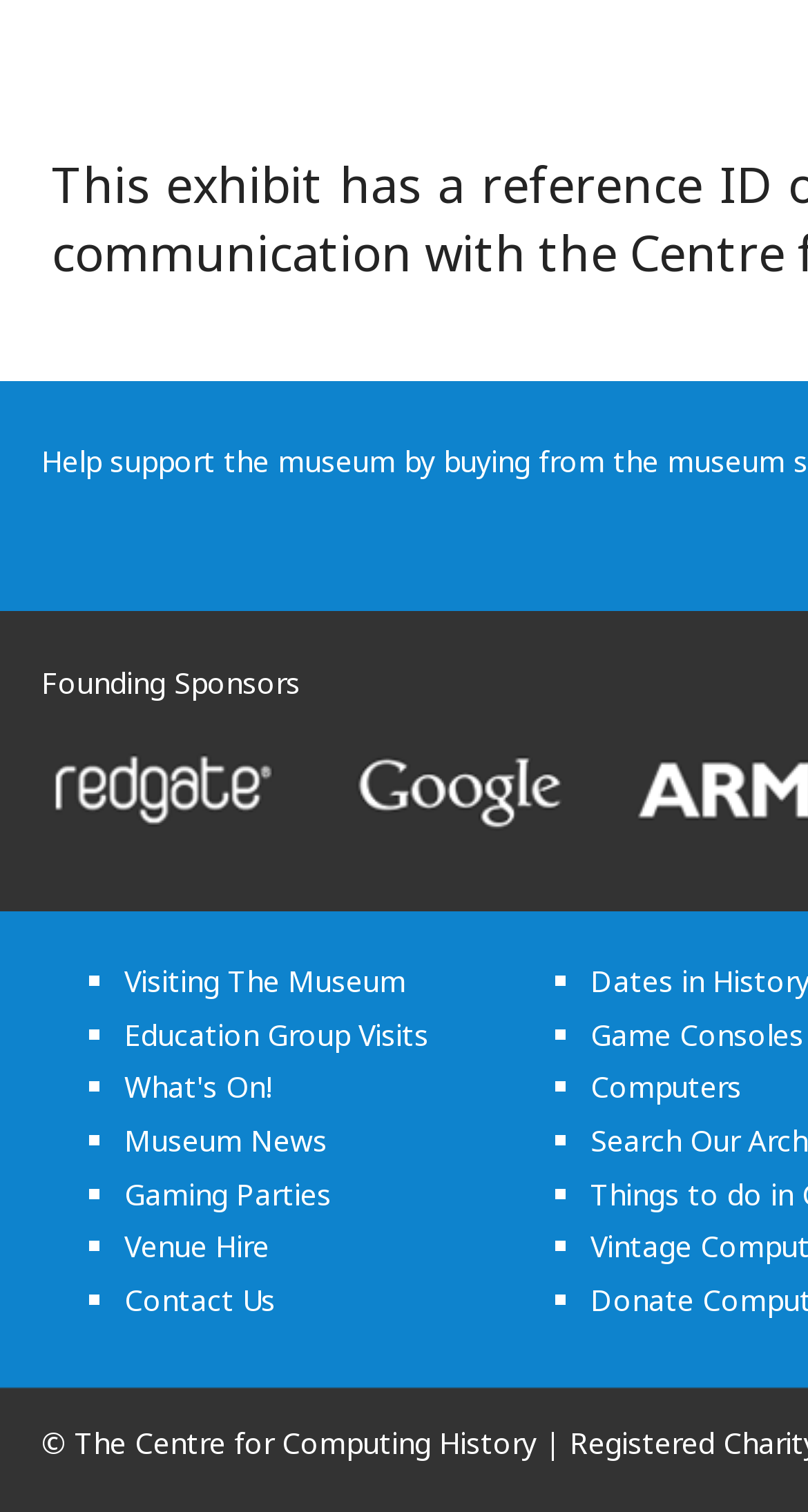Respond with a single word or phrase to the following question:
What is the purpose of the 'Venue Hire' link?

Event hosting